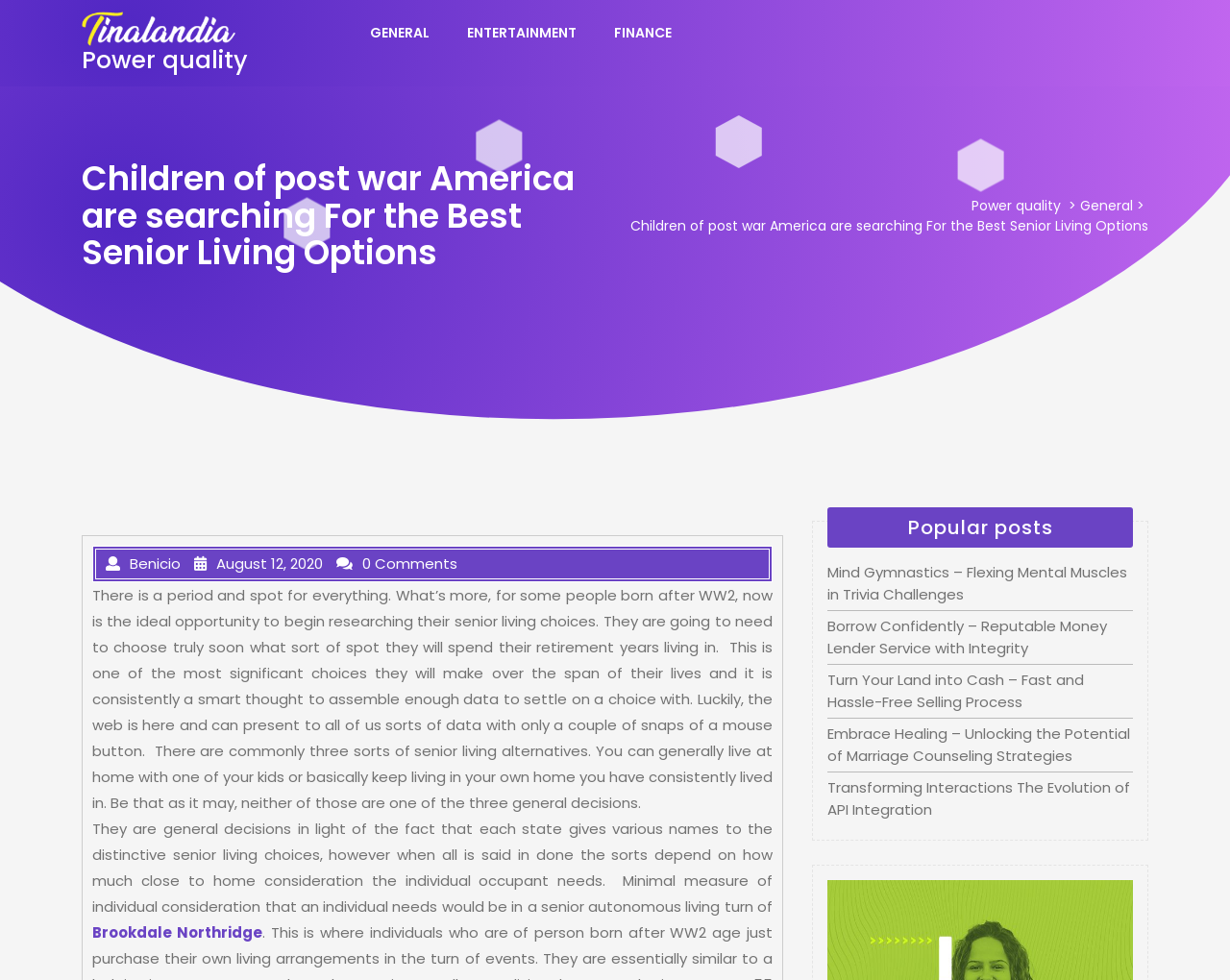Please determine the bounding box coordinates of the element to click in order to execute the following instruction: "Visit the 'Brookdale Northridge' website". The coordinates should be four float numbers between 0 and 1, specified as [left, top, right, bottom].

[0.075, 0.941, 0.213, 0.962]